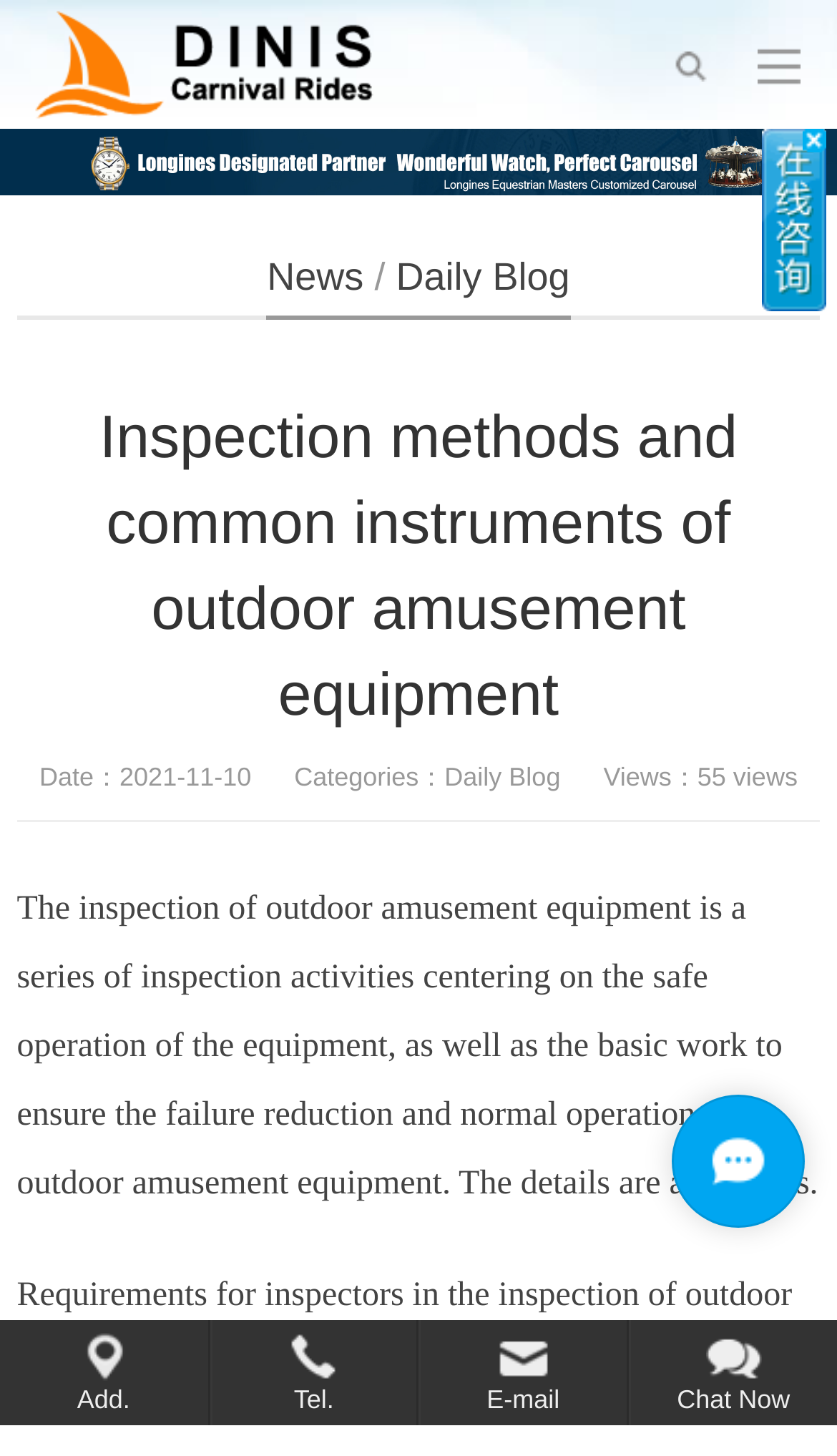Using the element description: "alt="Dinis Carnival Rides"", determine the bounding box coordinates for the specified UI element. The coordinates should be four float numbers between 0 and 1, [left, top, right, bottom].

[0.02, 0.031, 0.482, 0.056]